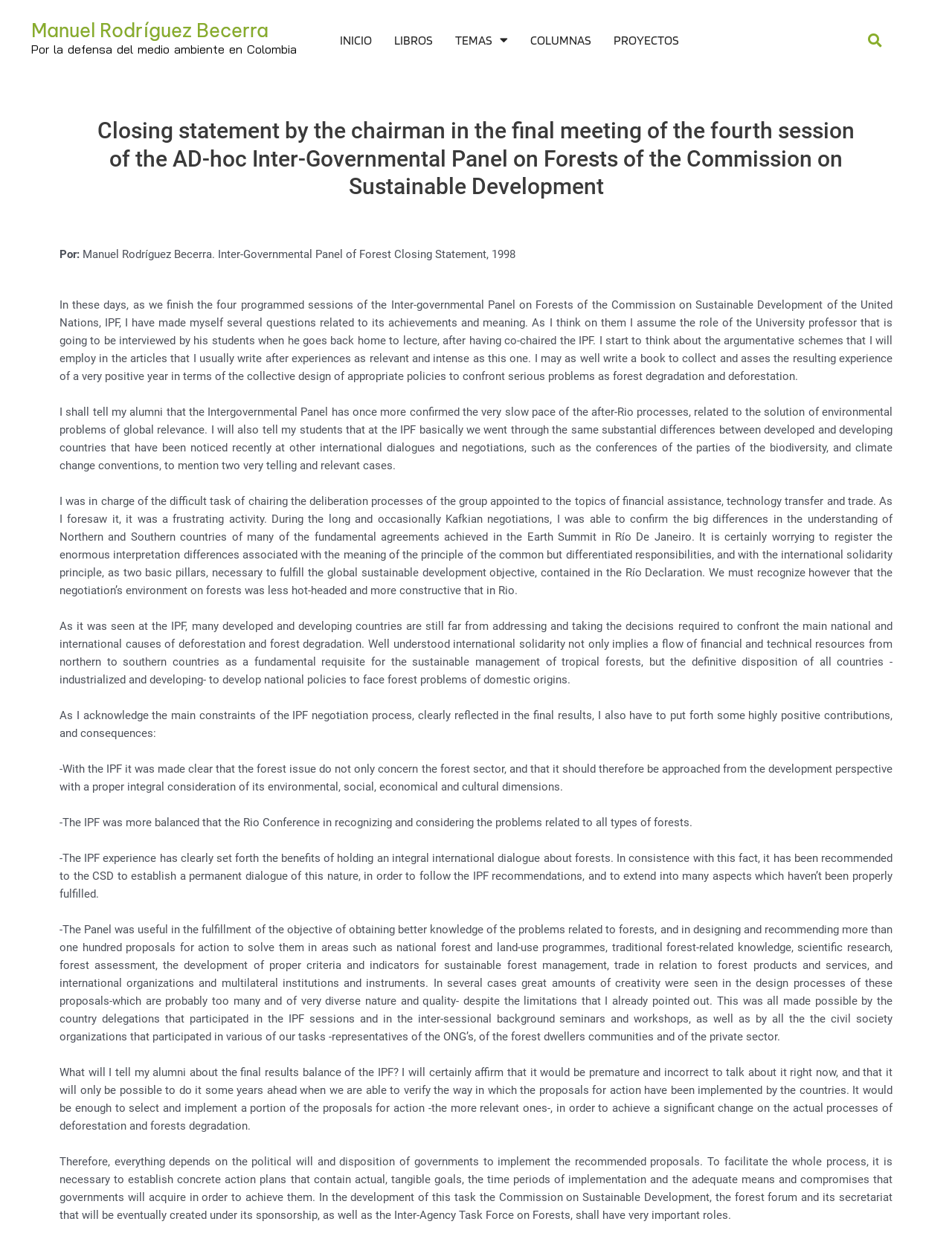Answer this question using a single word or a brief phrase:
What is the significance of the Rio Conference?

It's a reference point